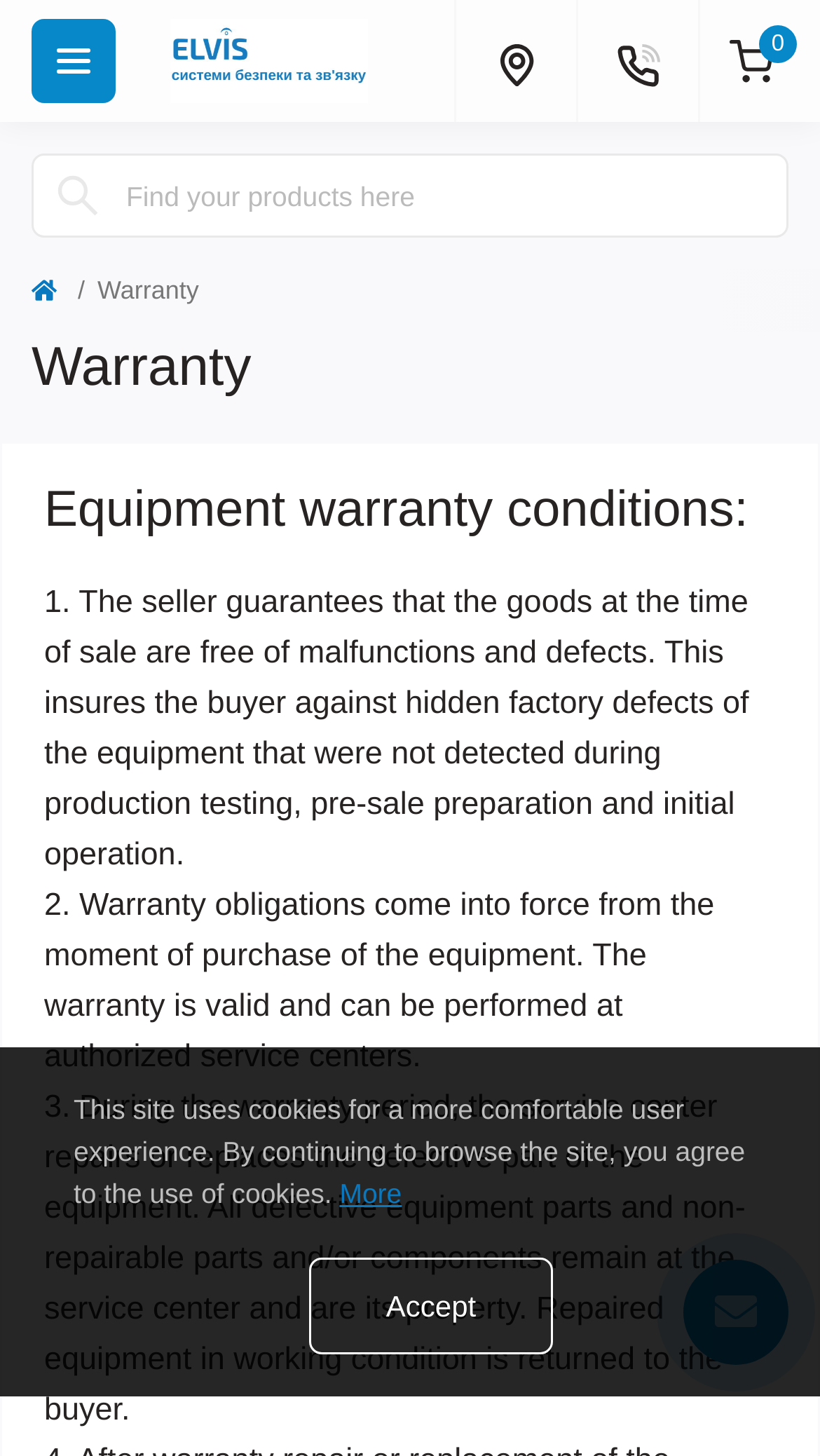Extract the bounding box coordinates of the UI element described: "aria-label="Contacts"". Provide the coordinates in the format [left, top, right, bottom] with values ranging from 0 to 1.

[0.703, 0.0, 0.851, 0.084]